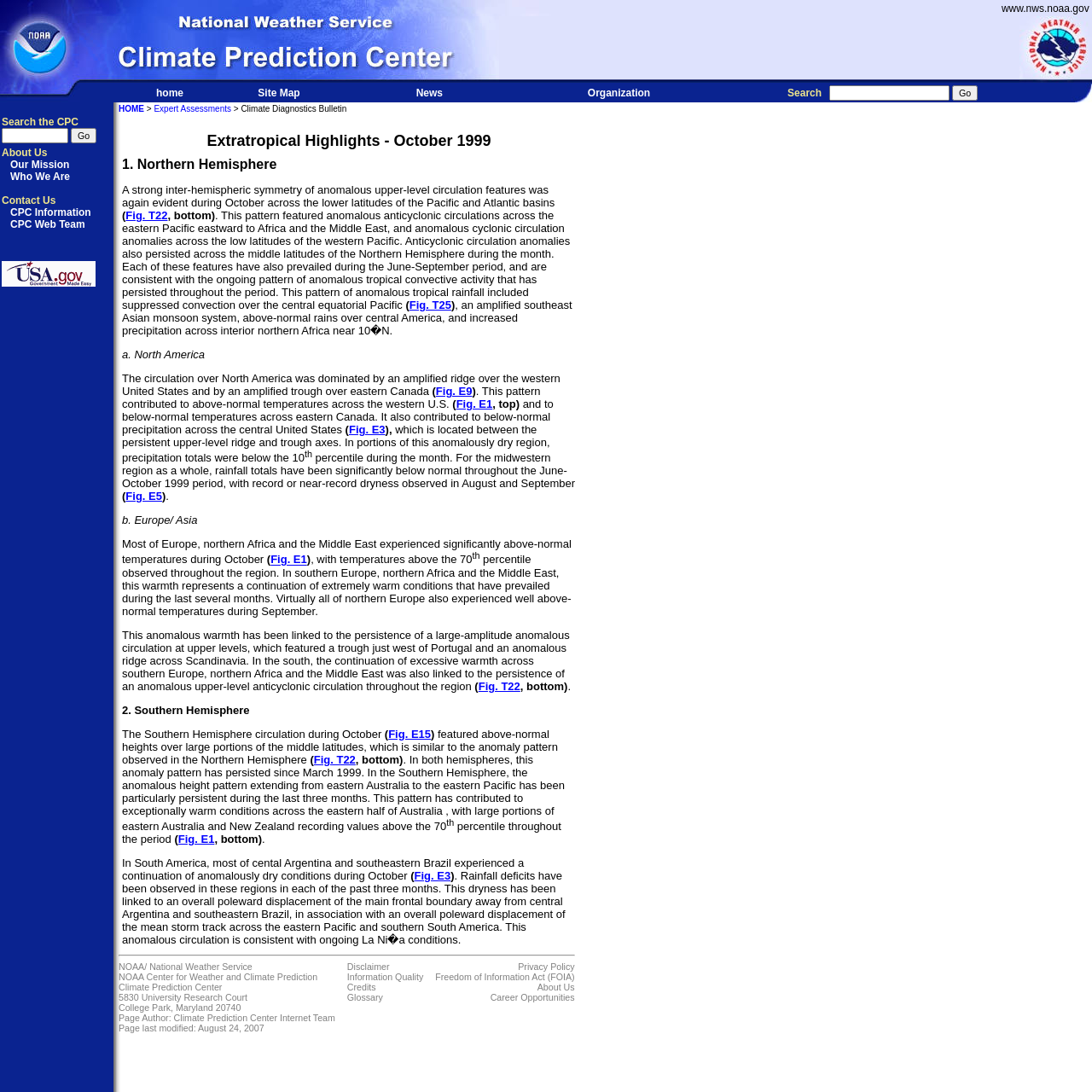Please determine the bounding box coordinates of the element to click in order to execute the following instruction: "Search for something". The coordinates should be four float numbers between 0 and 1, specified as [left, top, right, bottom].

None